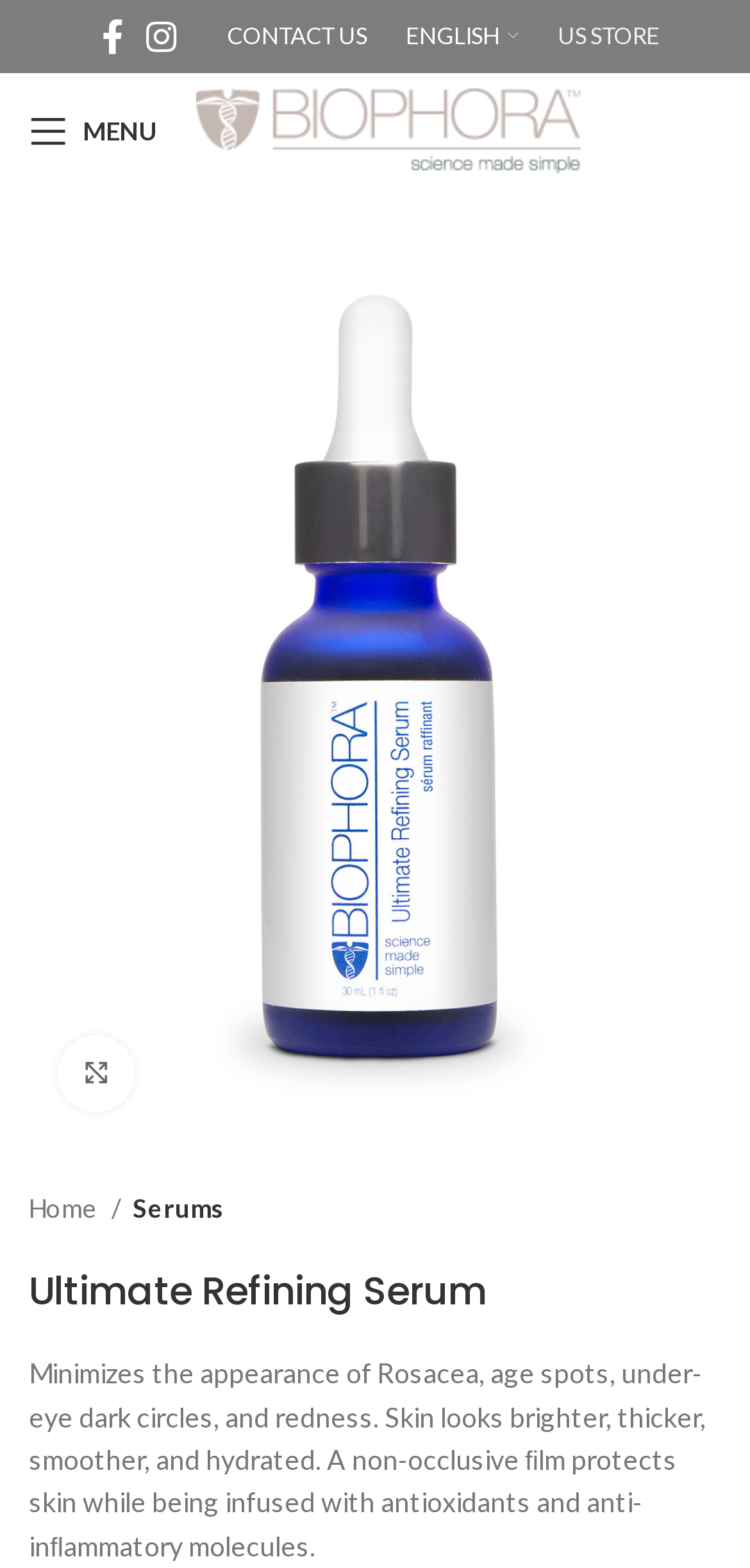Bounding box coordinates are specified in the format (top-left x, top-left y, bottom-right x, bottom-right y). All values are floating point numbers bounded between 0 and 1. Please provide the bounding box coordinate of the region this sentence describes: Serums

[0.177, 0.758, 0.3, 0.784]